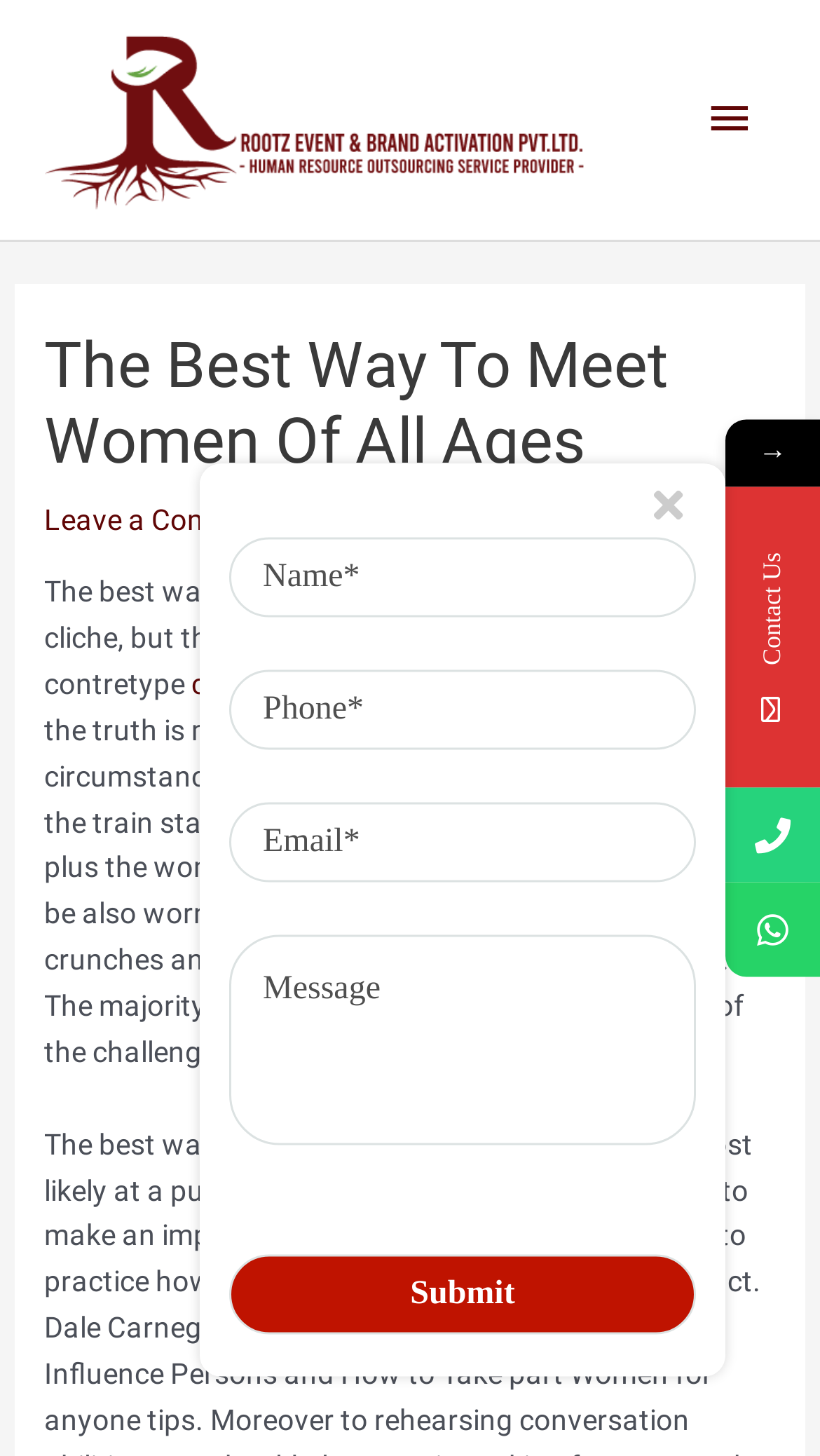Analyze the image and answer the question with as much detail as possible: 
What is the symbol represented by the Unicode character ''?

The Unicode character '' is commonly used to represent an envelope, which is often associated with email or contact information. On the webpage, it is used as a heading and linked to a contact or email section.